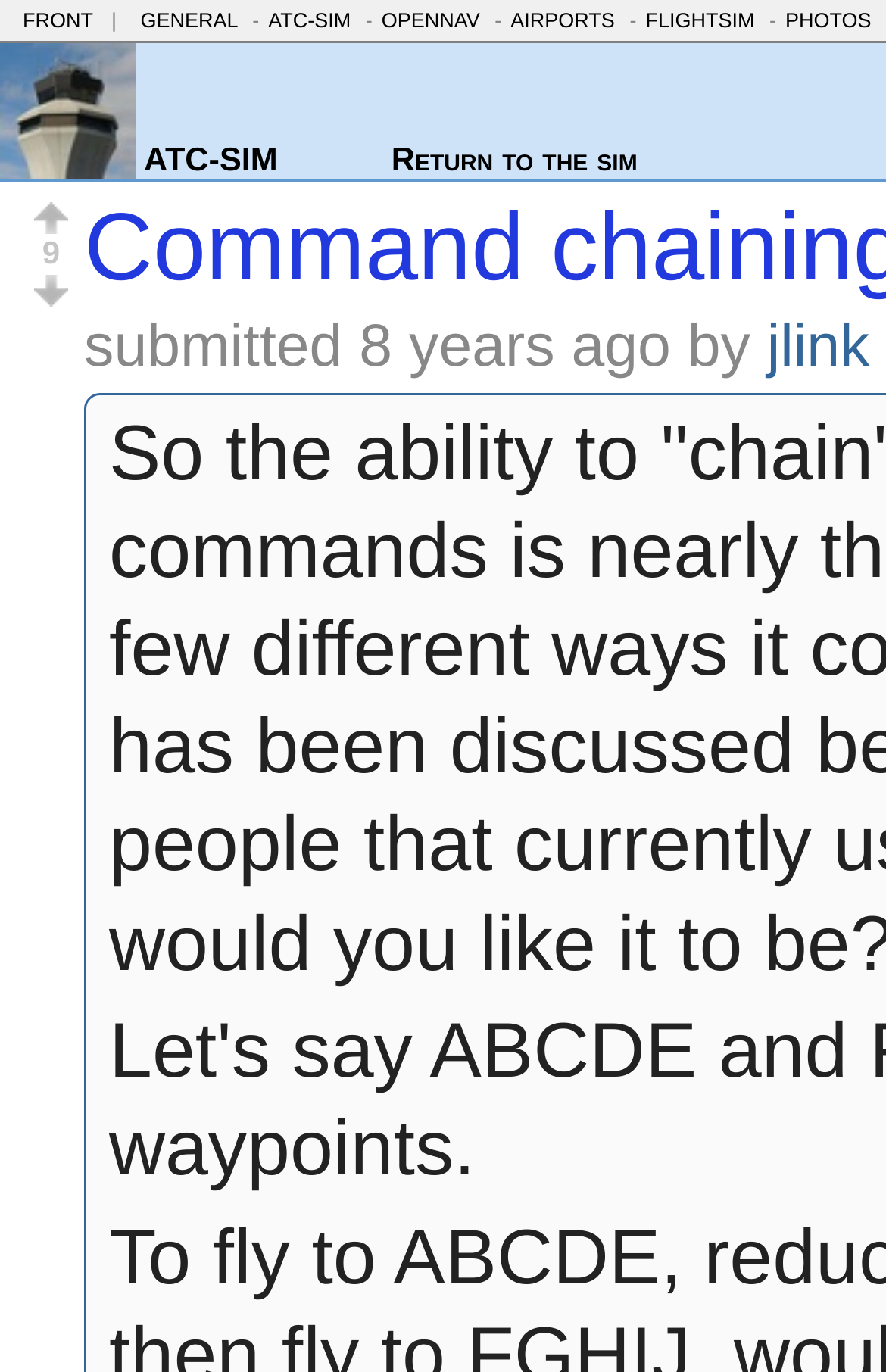How many upvote buttons are there on the page?
Using the image provided, answer with just one word or phrase.

1